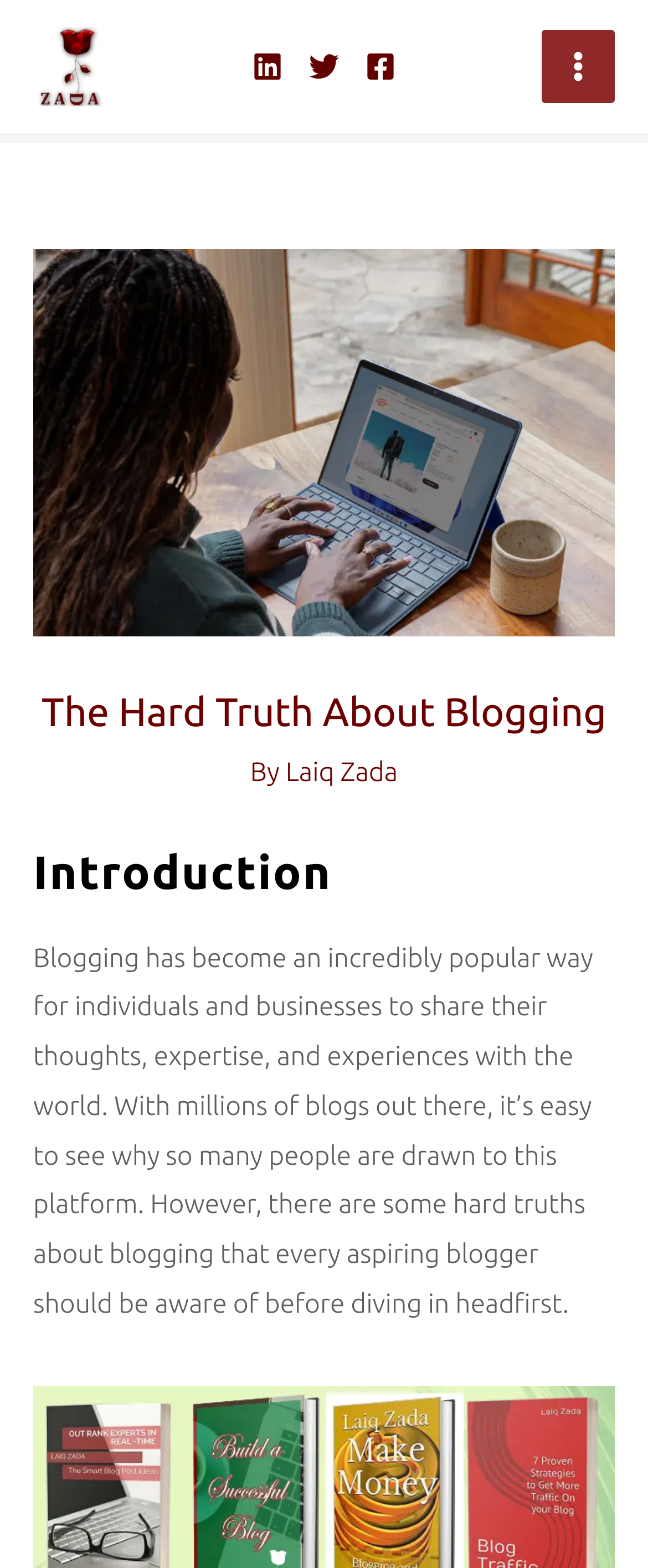Identify the bounding box coordinates for the UI element that matches this description: "aria-label="Linkedin"".

[0.39, 0.033, 0.436, 0.052]